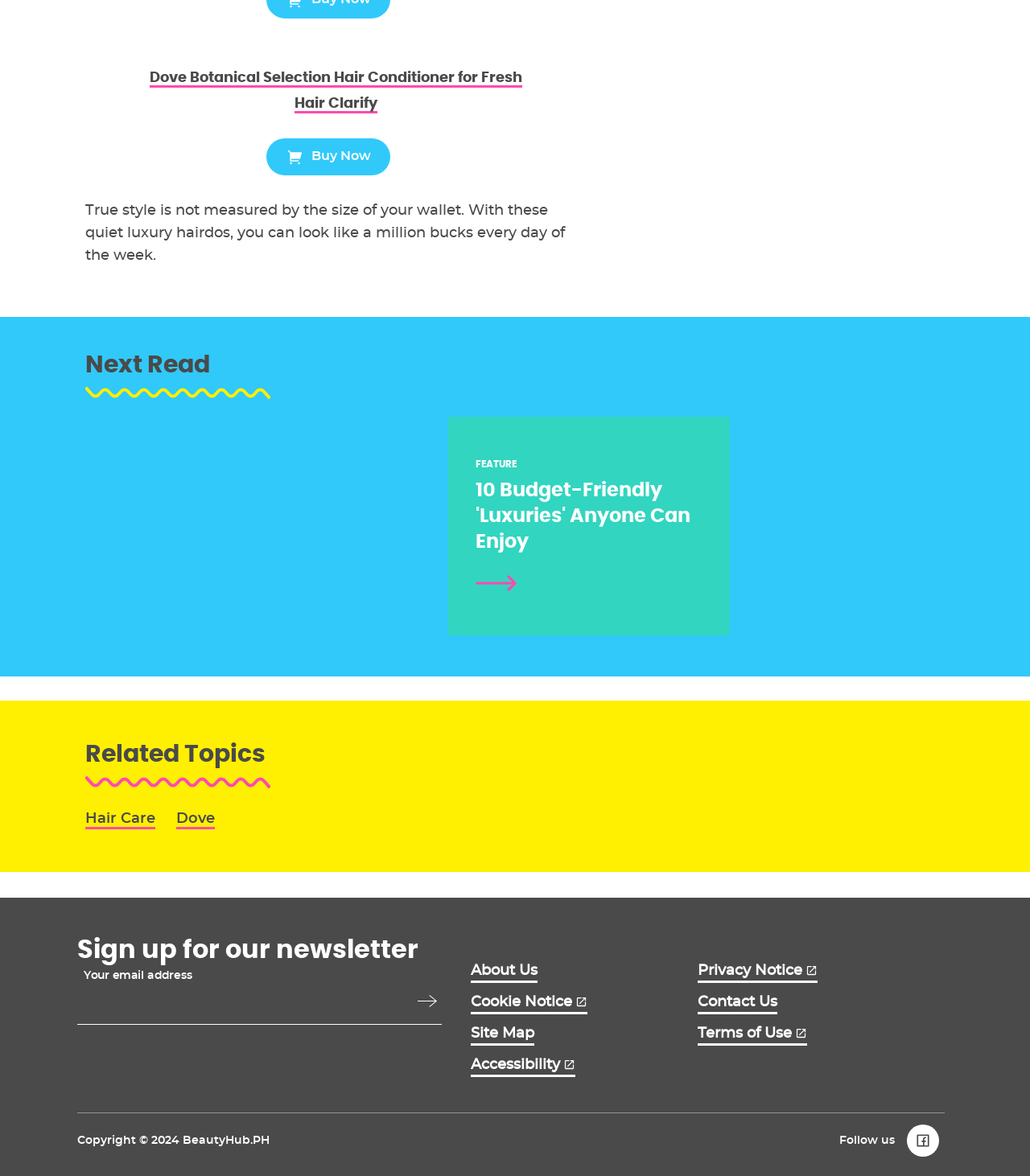Mark the bounding box of the element that matches the following description: "Terms of Use".

[0.677, 0.872, 0.783, 0.889]